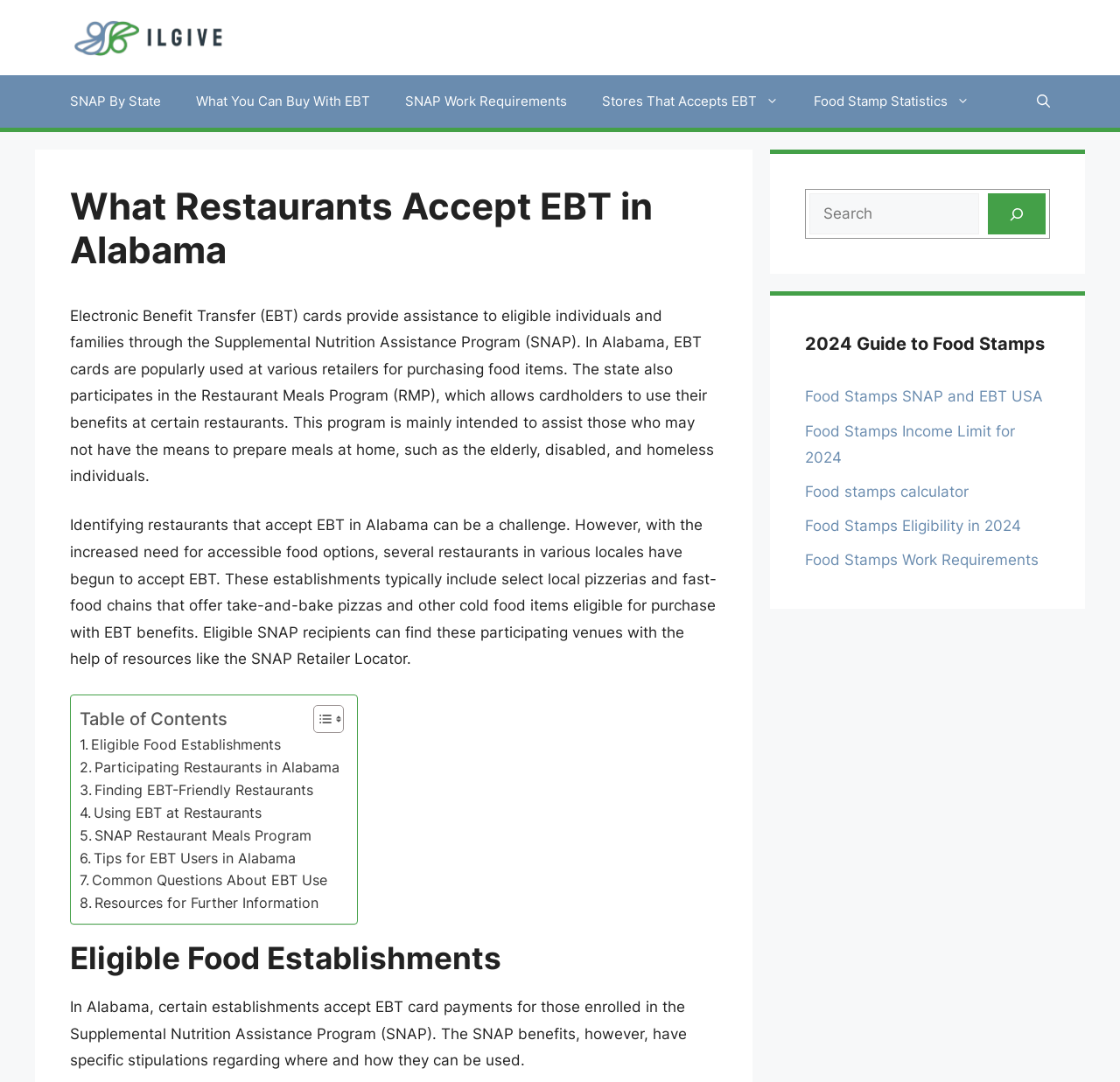Highlight the bounding box coordinates of the element you need to click to perform the following instruction: "Explore the 2024 guide to food stamps."

[0.719, 0.306, 0.938, 0.33]